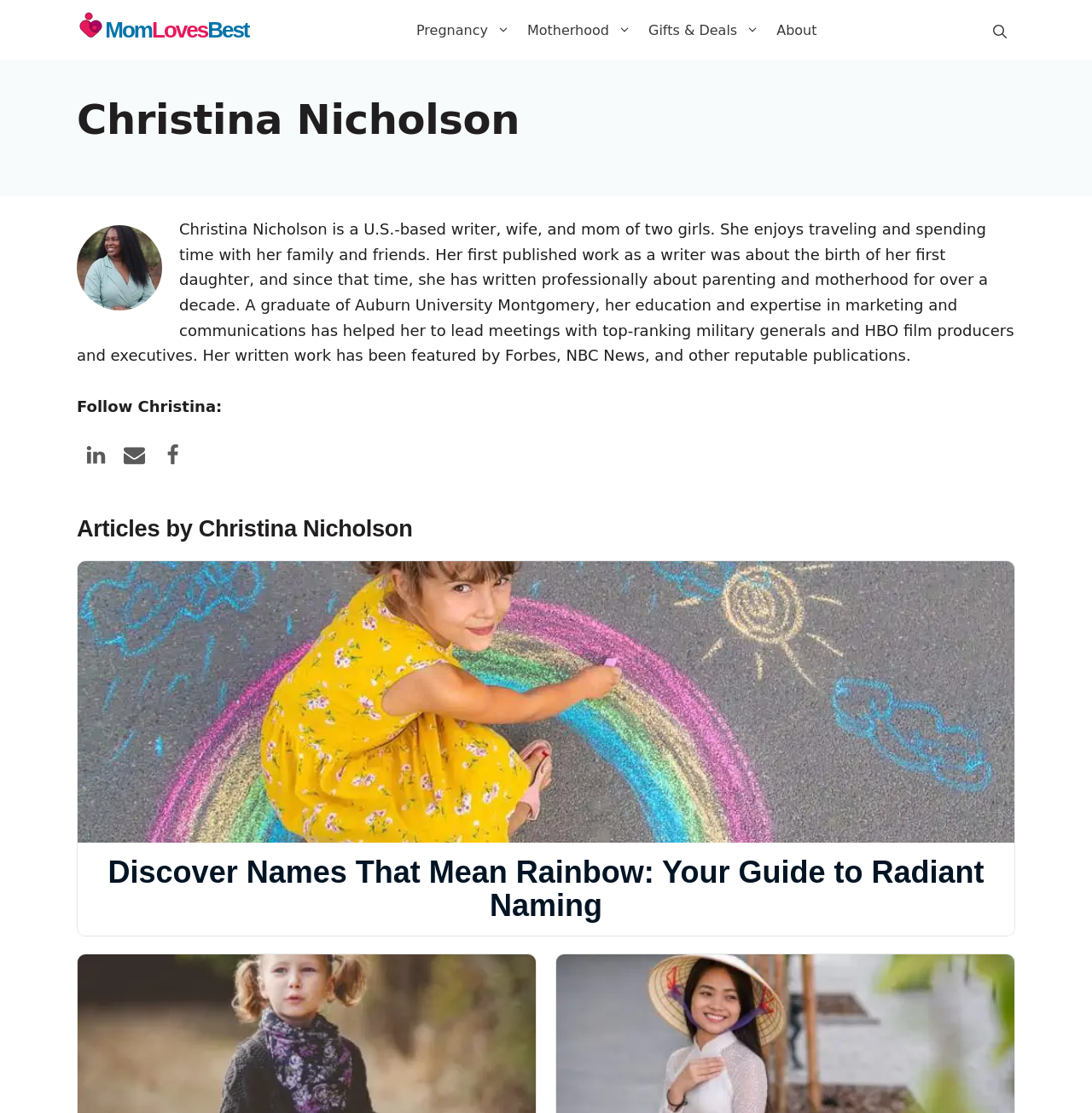How many girls does Christina Nicholson have?
From the image, respond using a single word or phrase.

Two